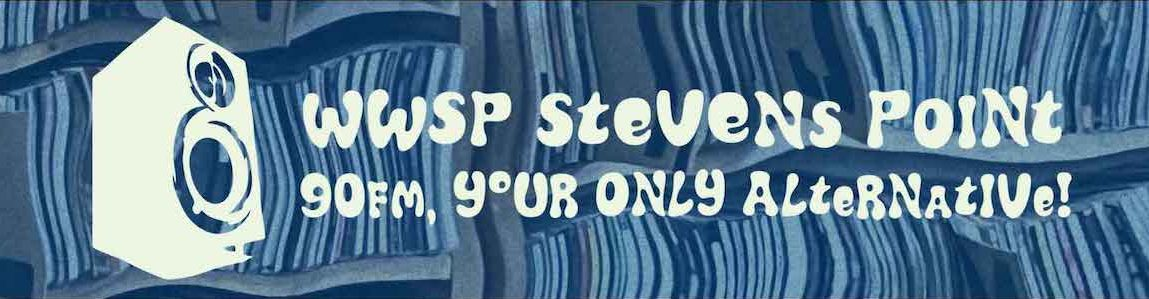Elaborate on the various elements present in the image.

The image showcases the vibrant branding of WWSP 90FM, identified as "Stevens Point's only alternative radio station." The design features a prominent, stylized speaker icon on the left, symbolizing music and broadcasting. Bold, playful typography spells out "WWSP STEvENS POiNt" in a mix of upper and lower case, emphasizing the station's unique identity. The tagline "90FM, yOuR ONLY ALTeRNAtive!" underscores its role as a distinctive voice in the local radio landscape. The background incorporates a textured appearance resembling vinyl records, enhancing the musical theme and connection to the medium. This imagery effectively captures the essence of the station's commitment to music and community engagement.